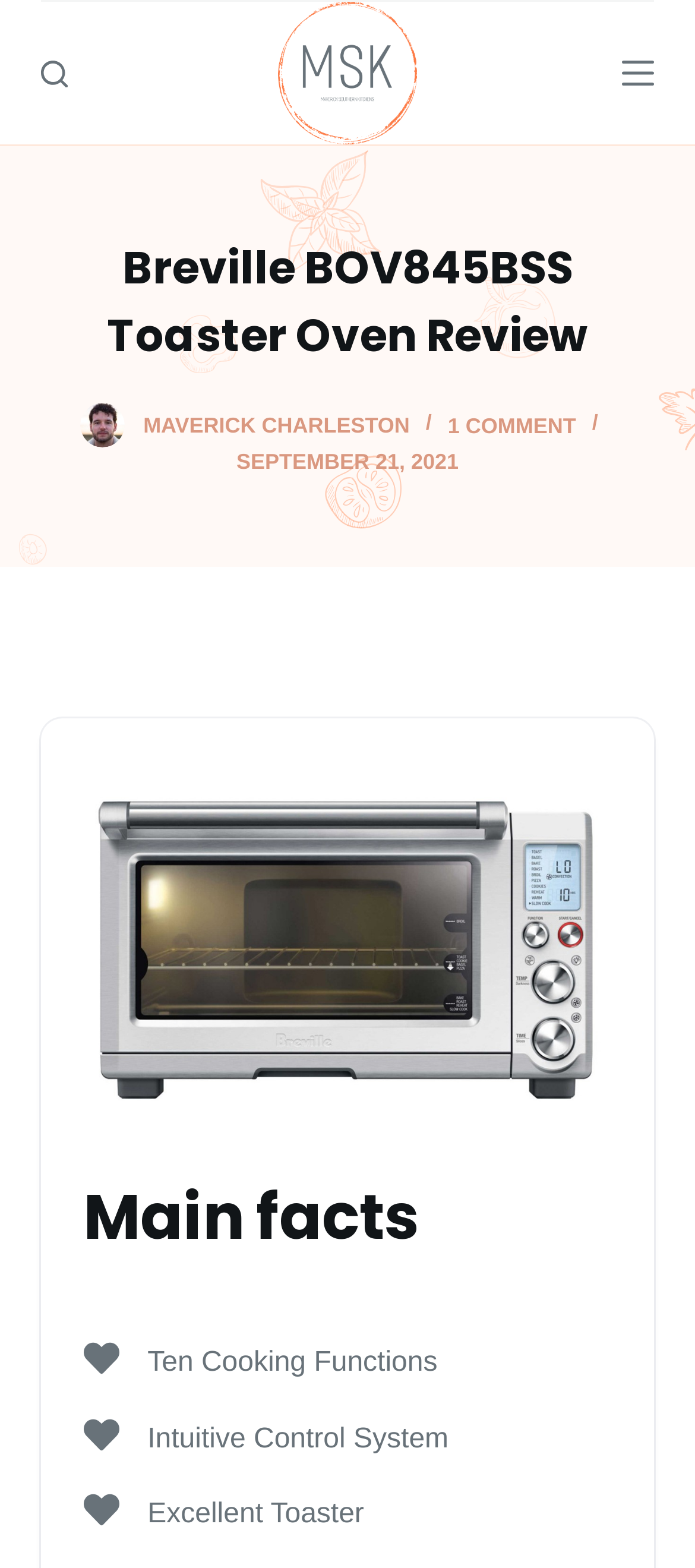What is the logo image at the top of the page?
Answer the question with a single word or phrase by looking at the picture.

msk-logo